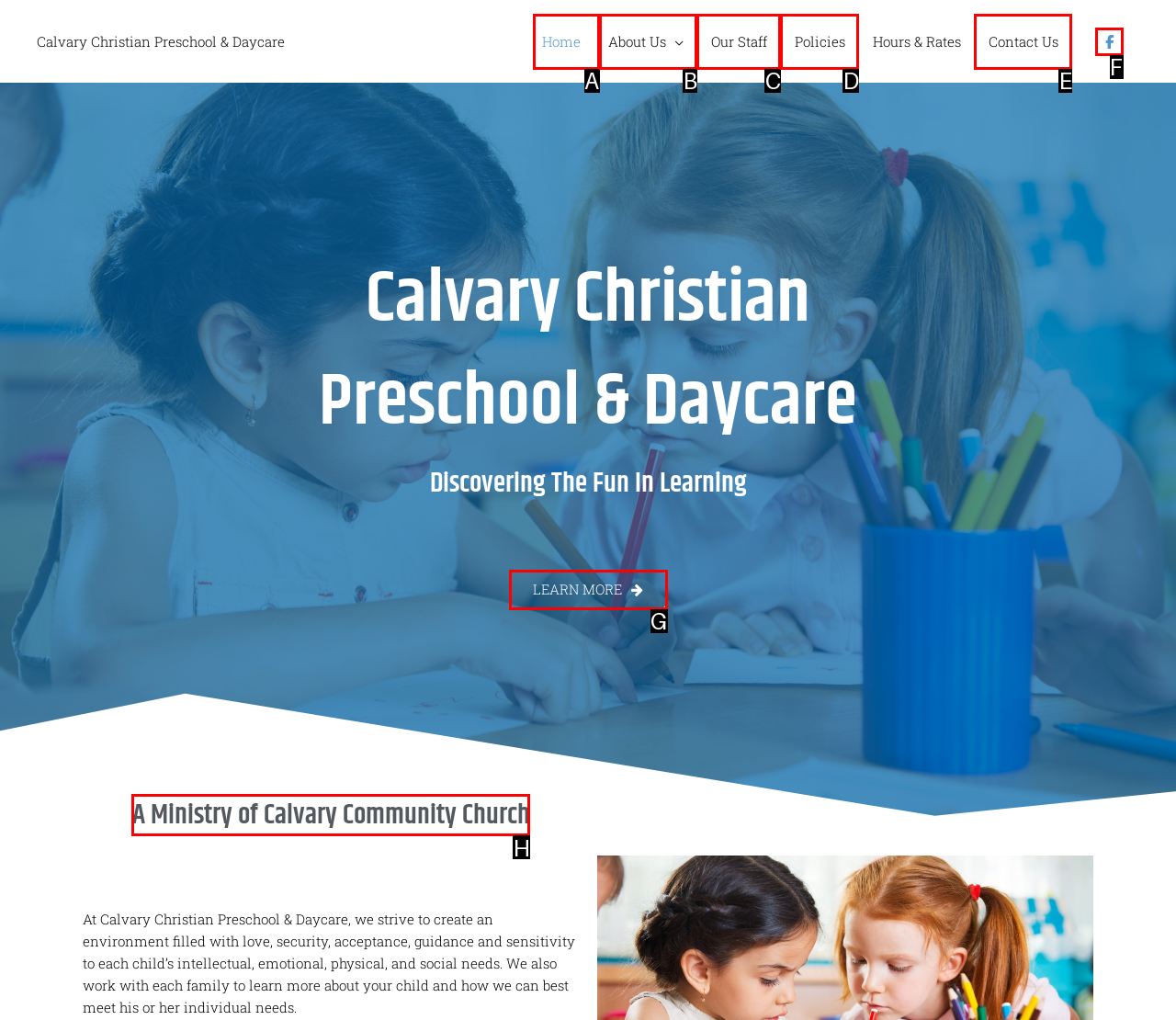Which HTML element fits the description: Policies? Respond with the letter of the appropriate option directly.

D